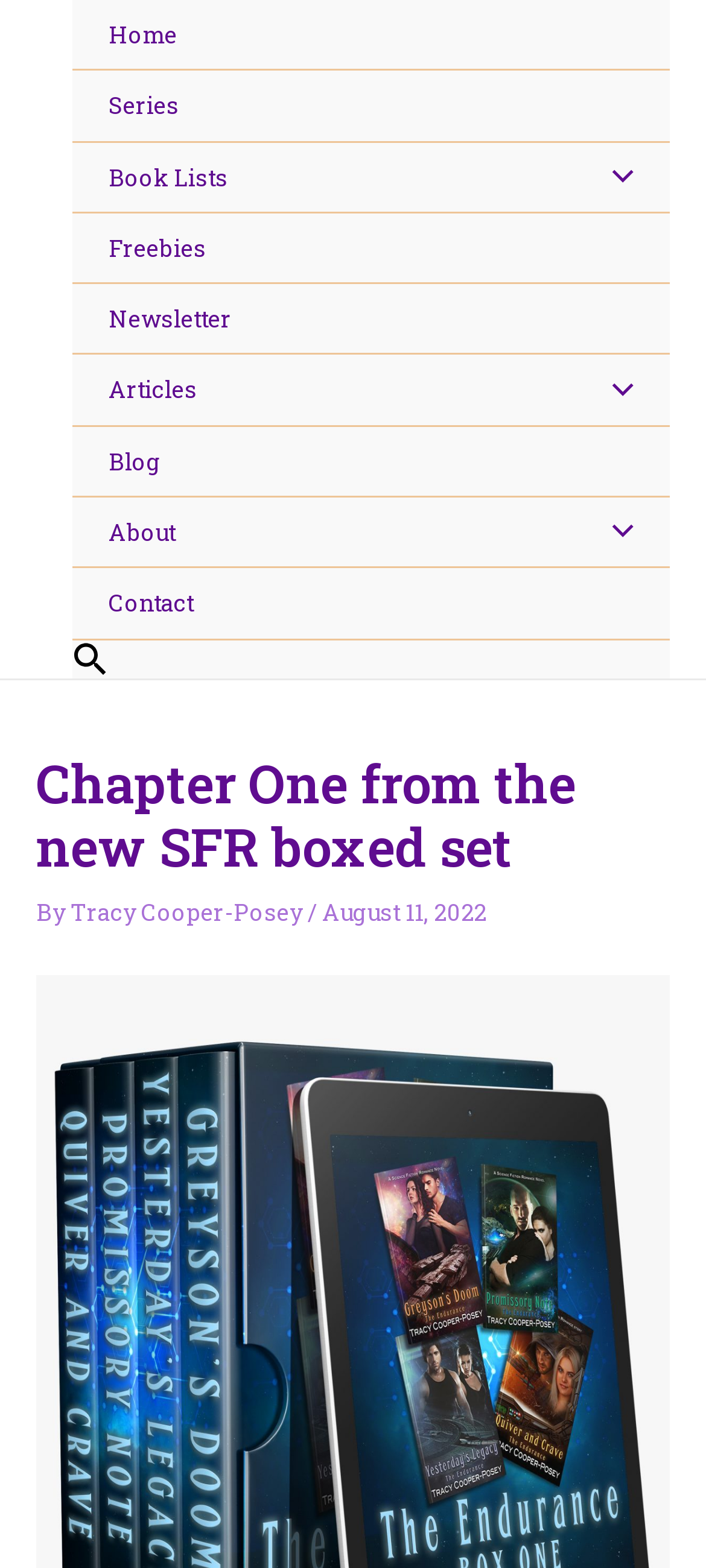Locate the bounding box coordinates of the area you need to click to fulfill this instruction: 'go to home page'. The coordinates must be in the form of four float numbers ranging from 0 to 1: [left, top, right, bottom].

[0.103, 0.0, 0.949, 0.045]